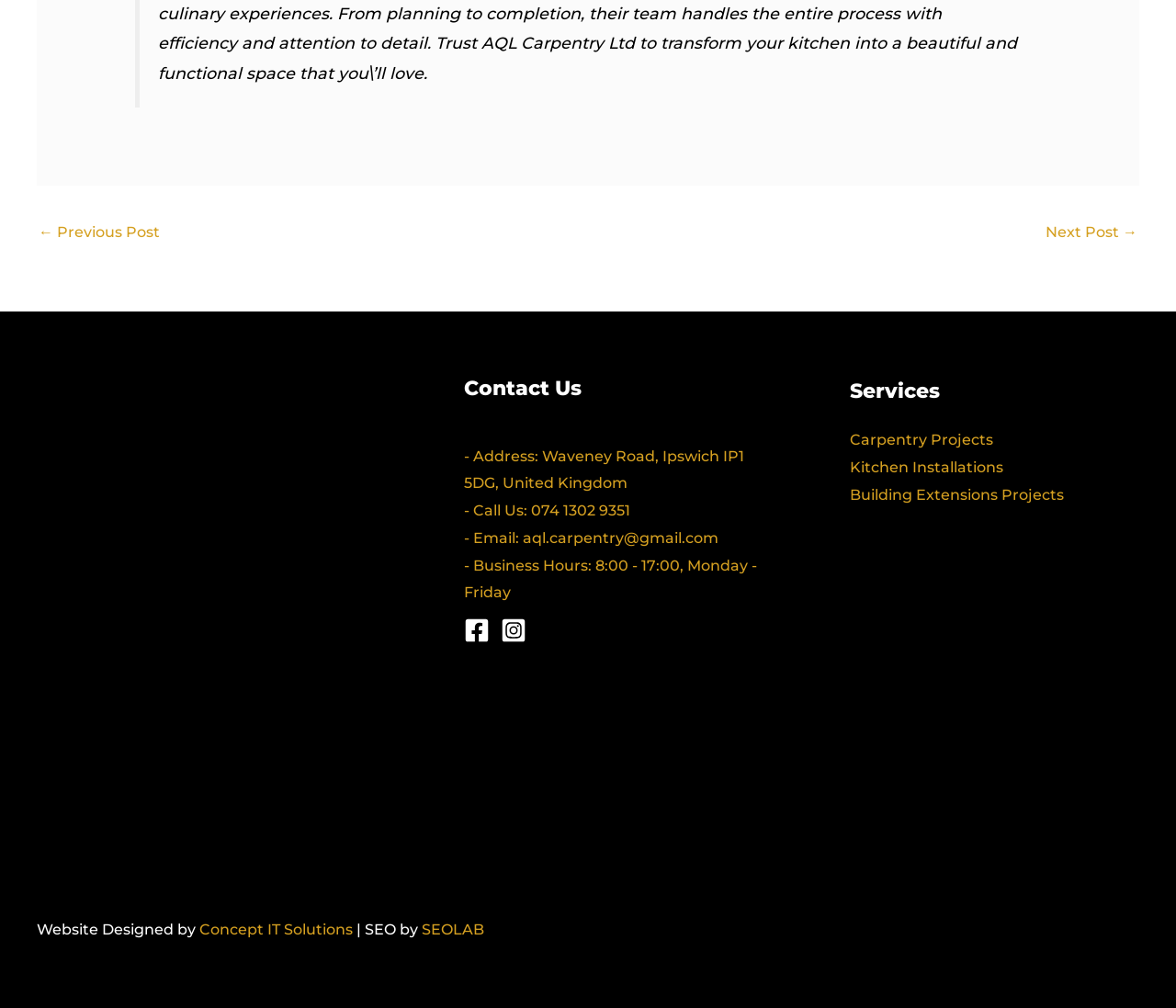Based on the element description Current language is: en, identify the bounding box of the UI element in the given webpage screenshot. The coordinates should be in the format (top-left x, top-left y, bottom-right x, bottom-right y) and must be between 0 and 1.

None